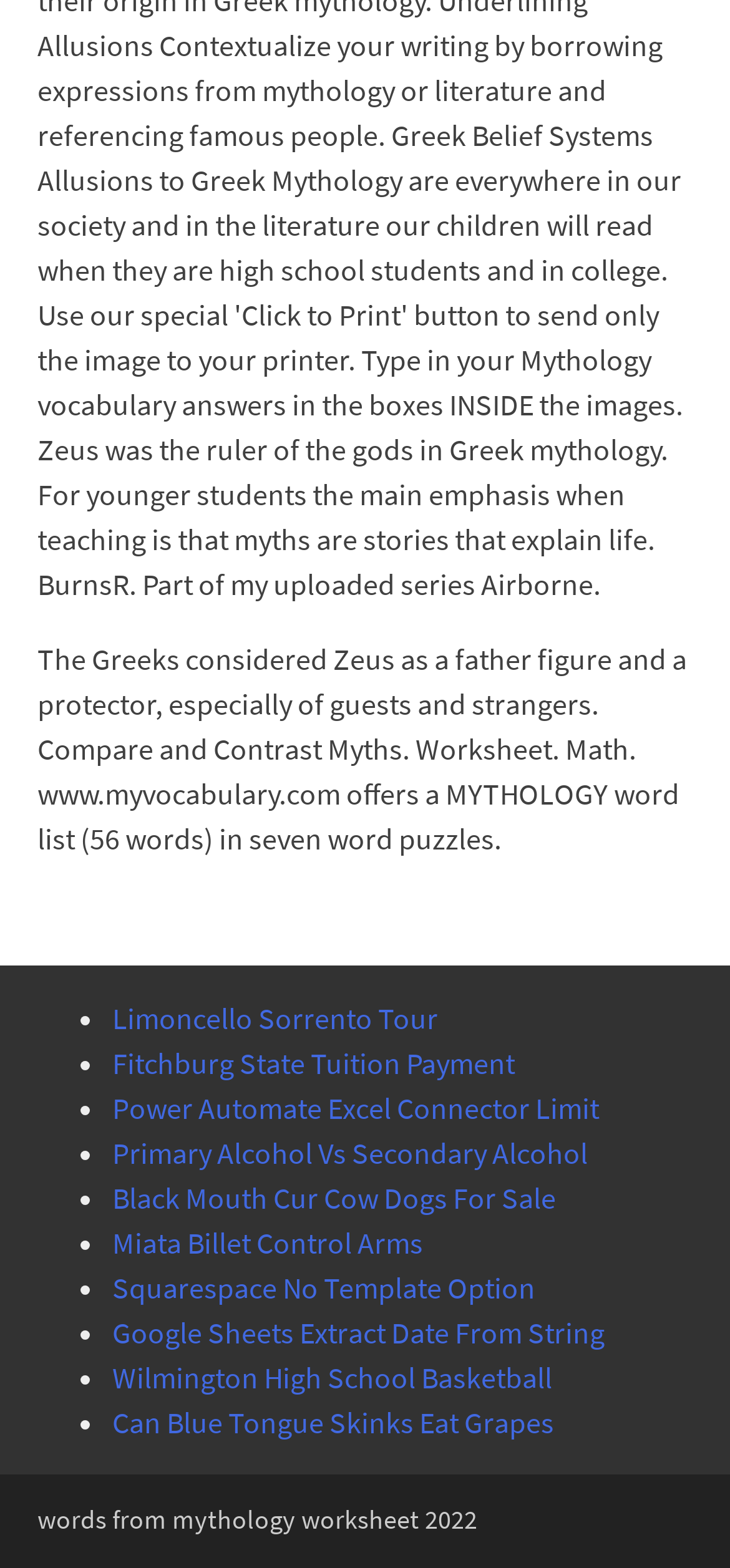Determine the bounding box for the UI element as described: "Limoncello Sorrento Tour". The coordinates should be represented as four float numbers between 0 and 1, formatted as [left, top, right, bottom].

[0.154, 0.637, 0.6, 0.661]